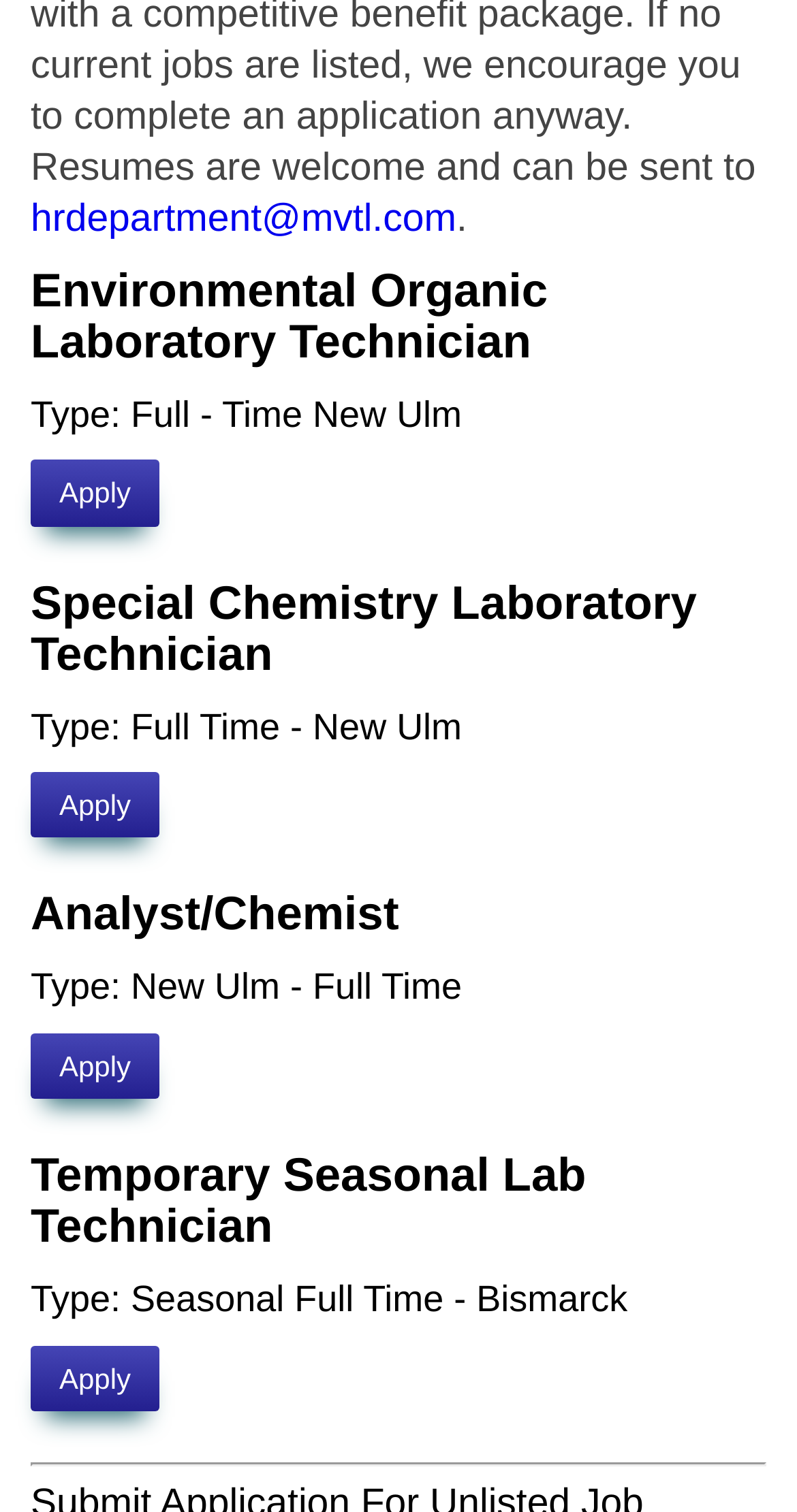Bounding box coordinates are to be given in the format (top-left x, top-left y, bottom-right x, bottom-right y). All values must be floating point numbers between 0 and 1. Provide the bounding box coordinate for the UI element described as: Analyst/Chemist

[0.038, 0.587, 0.501, 0.622]